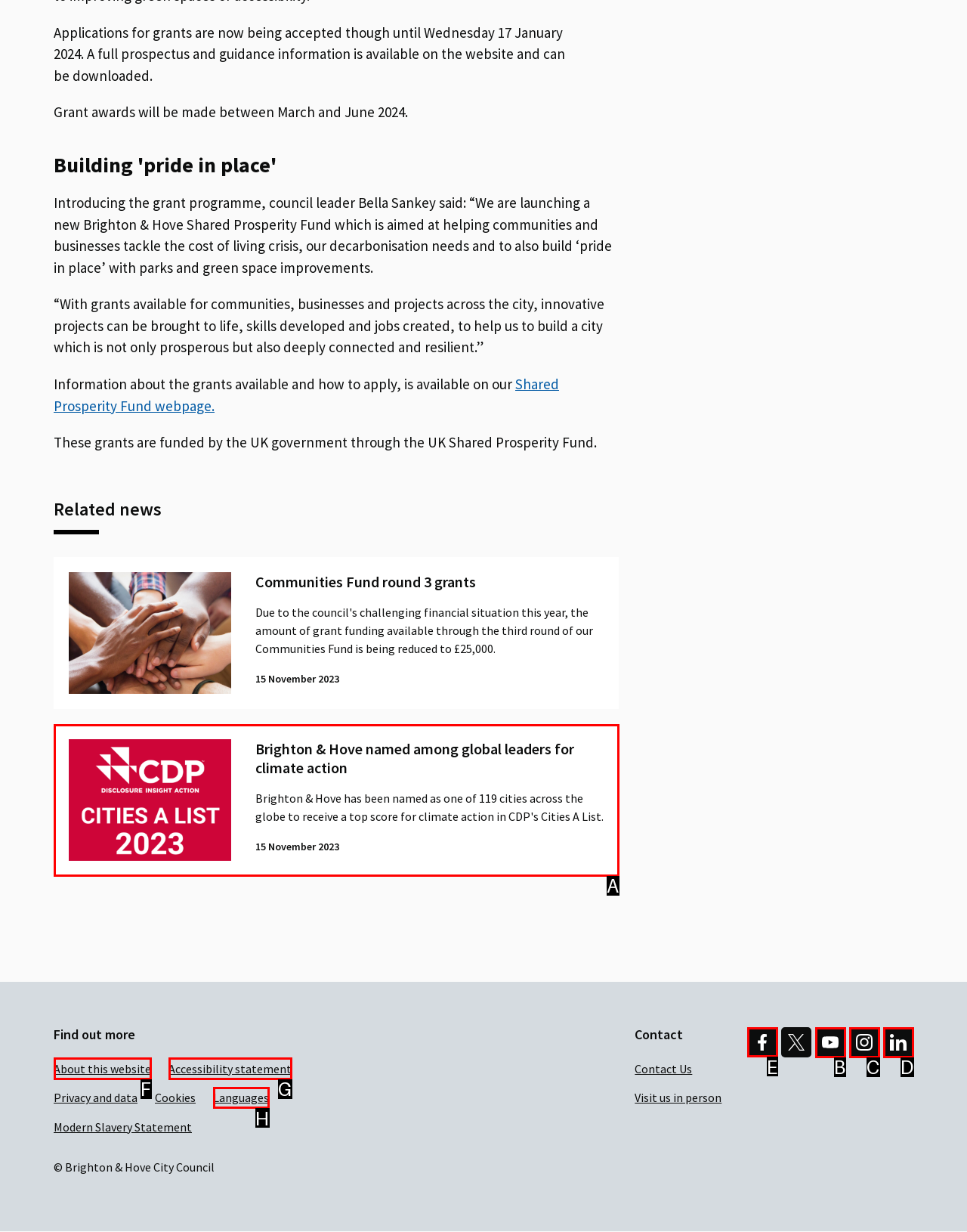Determine the appropriate lettered choice for the task: Visit Brighton and Hove City Council's Facebook page. Reply with the correct letter.

E